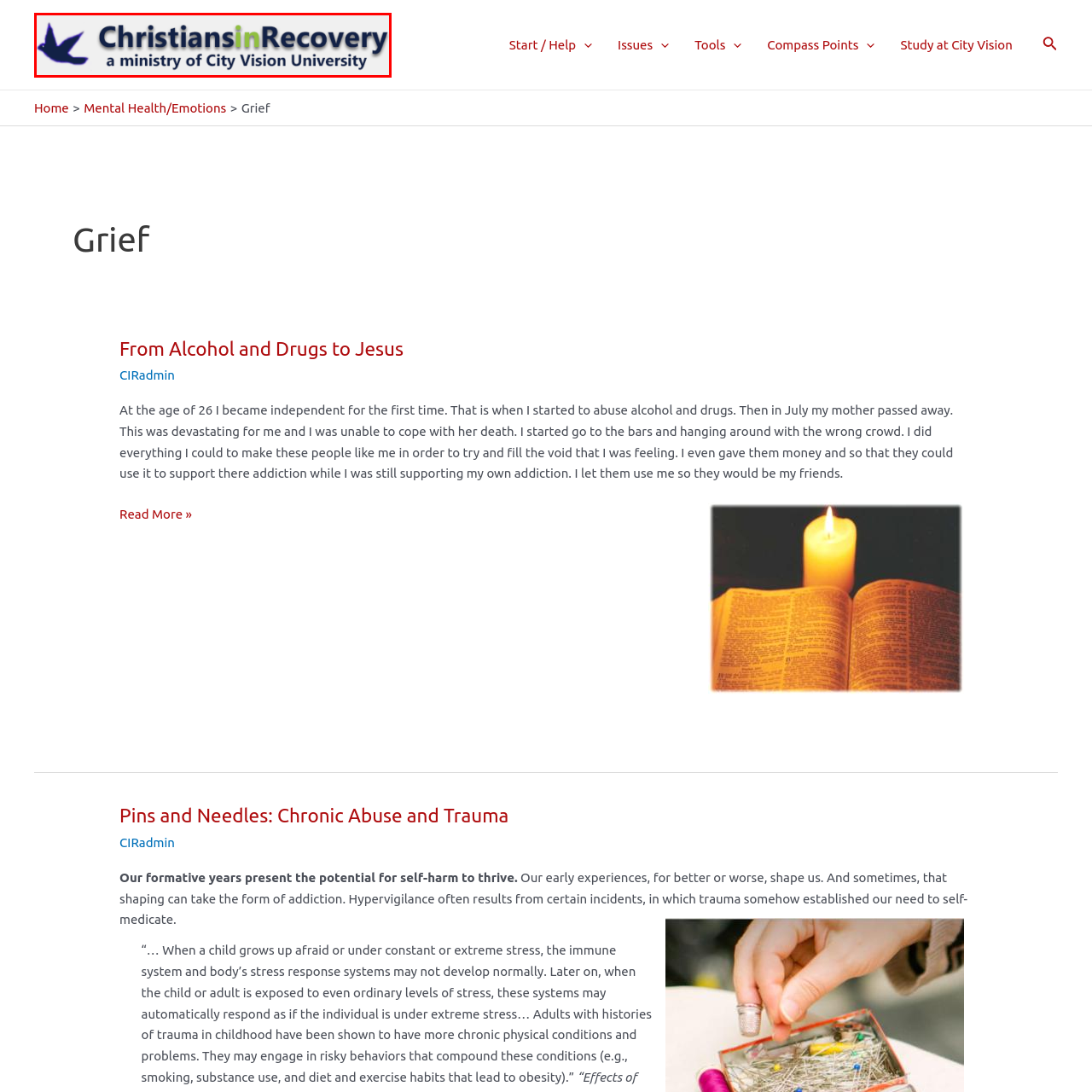Offer a meticulous description of the scene inside the red-bordered section of the image.

The image features the logo of "Christians in Recovery," which represents a ministry associated with City Vision University. The logo incorporates a stylized depiction of a dove—symbolizing peace and hope—alongside the text "Christians in Recovery." The word "in" is highlighted in green, drawing attention to the initiative's focus on recovery through a faith-based approach. Below the main logo, the phrase "a ministry of City Vision University" indicates the organization's affiliation, emphasizing its educational and supportive mission within the realm of recovery. The overall design is clean and modern, reflecting a welcoming and positive message for individuals seeking assistance and community in their recovery journey.